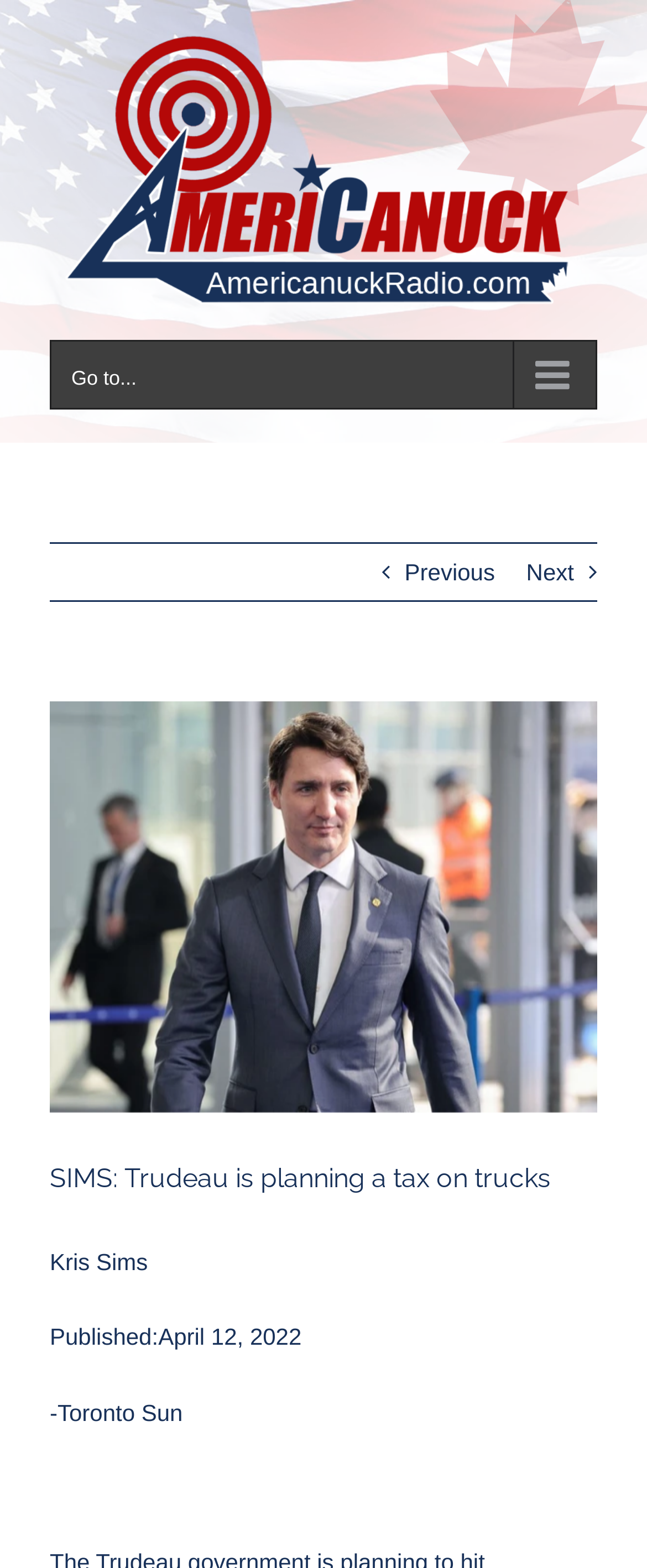Identify the bounding box of the HTML element described here: "View Larger Image". Provide the coordinates as four float numbers between 0 and 1: [left, top, right, bottom].

[0.077, 0.447, 0.923, 0.709]